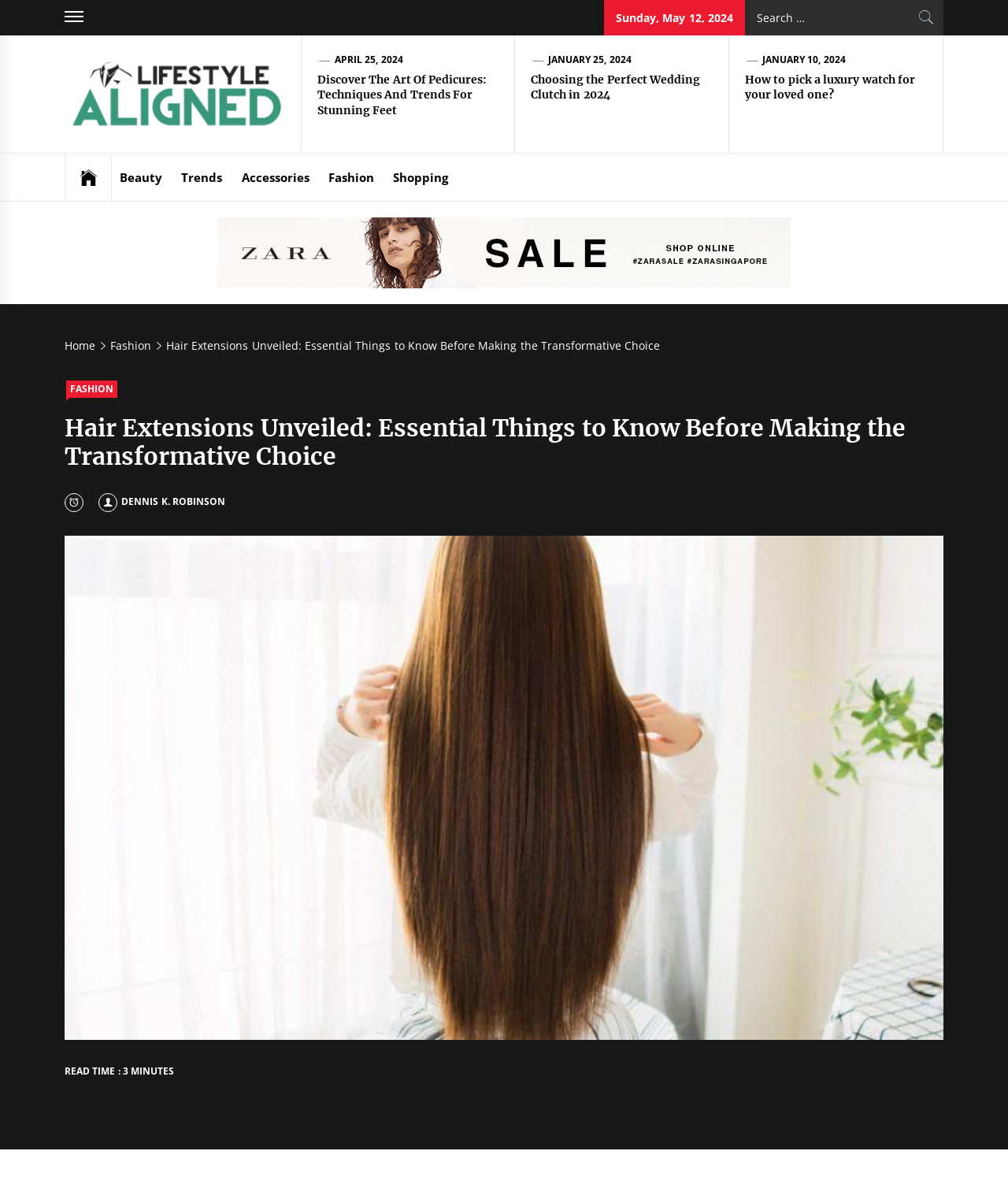Use the details in the image to answer the question thoroughly: 
What is the name of the author of the article?

I found the name of the author of the article by looking at the section below the main heading, where it says 'DENNIS K. ROBINSON'.